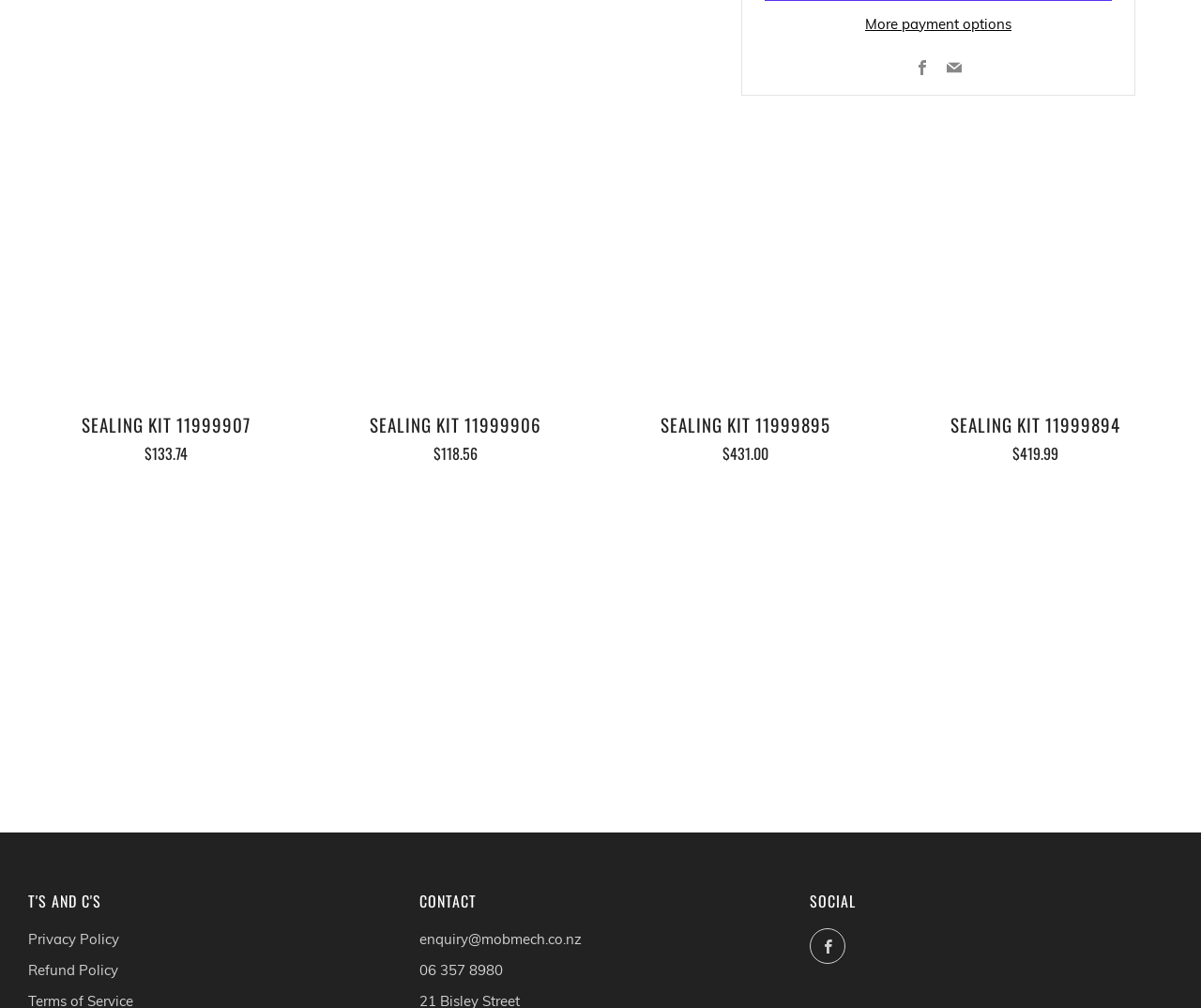Identify the bounding box coordinates of the region that should be clicked to execute the following instruction: "Contact us through email".

[0.349, 0.923, 0.484, 0.94]